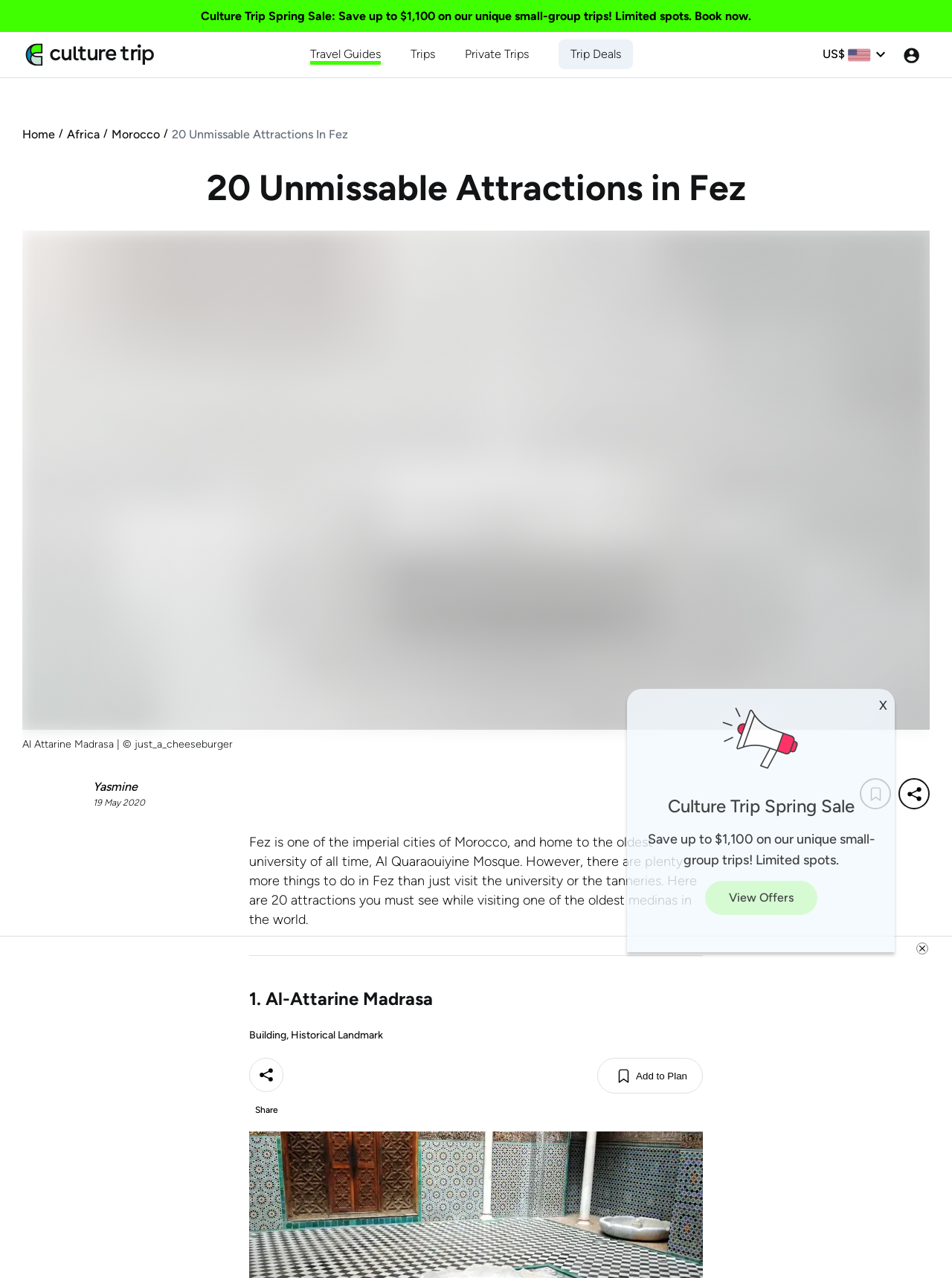Reply to the question below using a single word or brief phrase:
What is the name of the attraction mentioned in the first heading?

Al-Attarine Madrasa